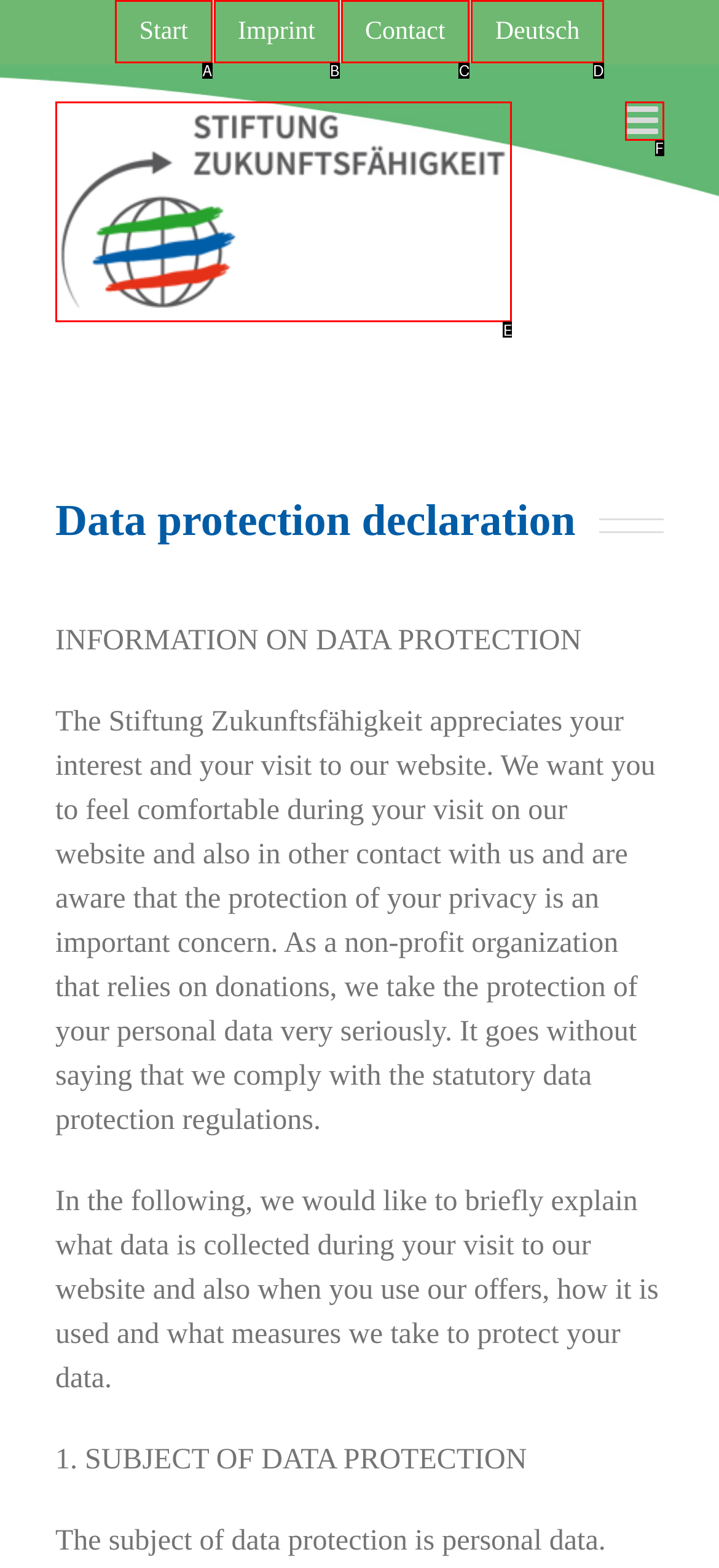Select the letter of the option that corresponds to: Start
Provide the letter from the given options.

A